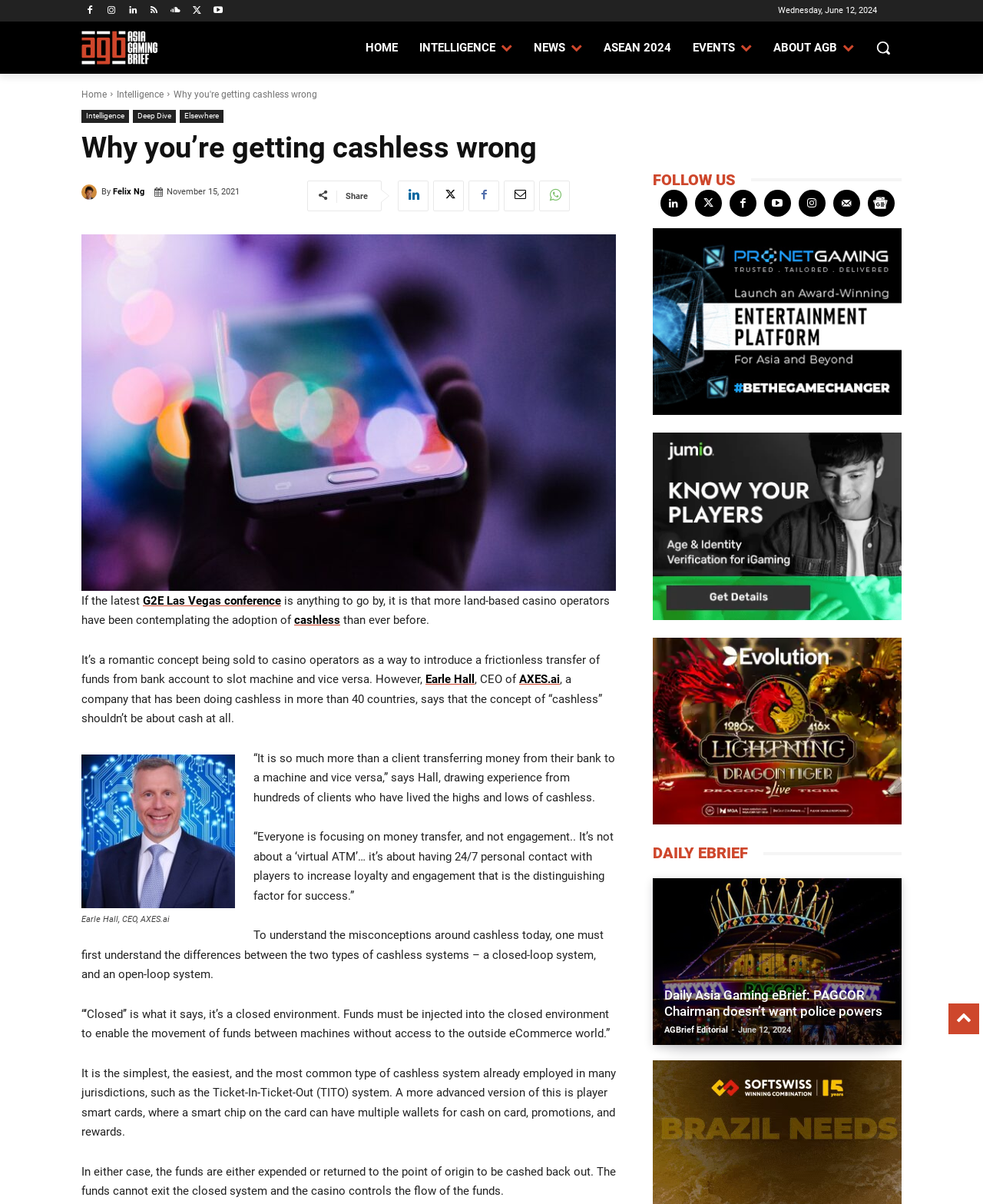Please specify the bounding box coordinates of the area that should be clicked to accomplish the following instruction: "Go to 'HOME' page". The coordinates should consist of four float numbers between 0 and 1, i.e., [left, top, right, bottom].

[0.361, 0.024, 0.416, 0.055]